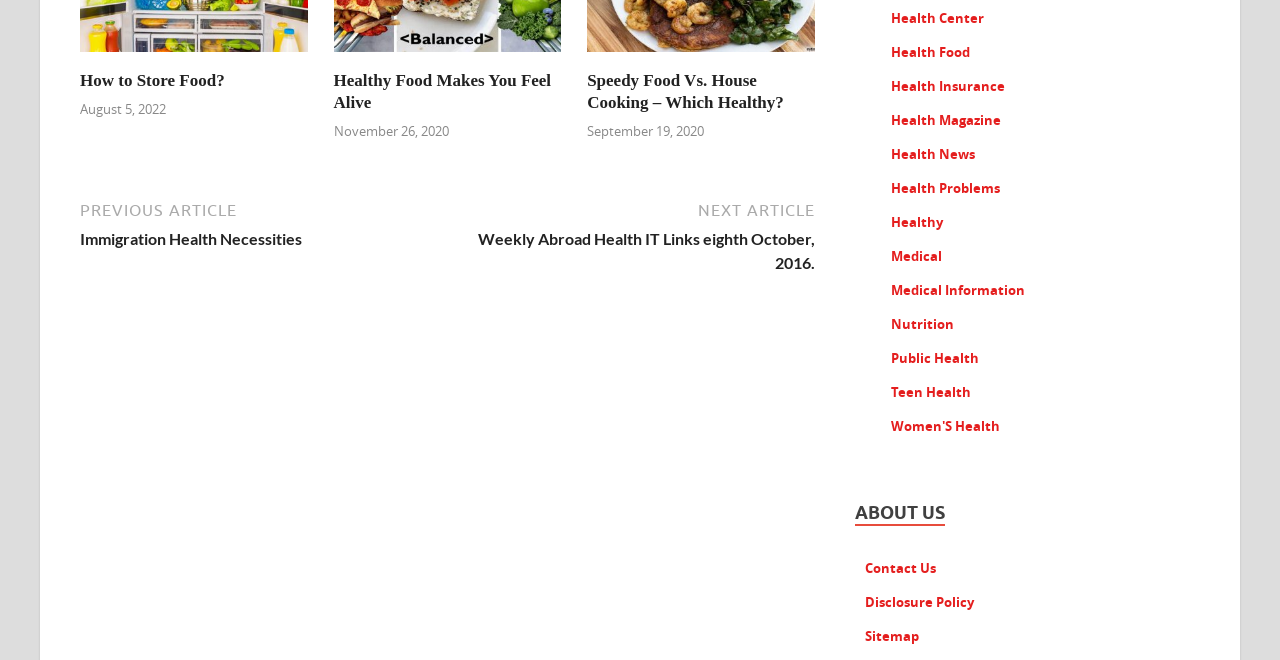Please locate the bounding box coordinates of the element's region that needs to be clicked to follow the instruction: "Read about how to store food". The bounding box coordinates should be provided as four float numbers between 0 and 1, i.e., [left, top, right, bottom].

[0.062, 0.072, 0.241, 0.101]